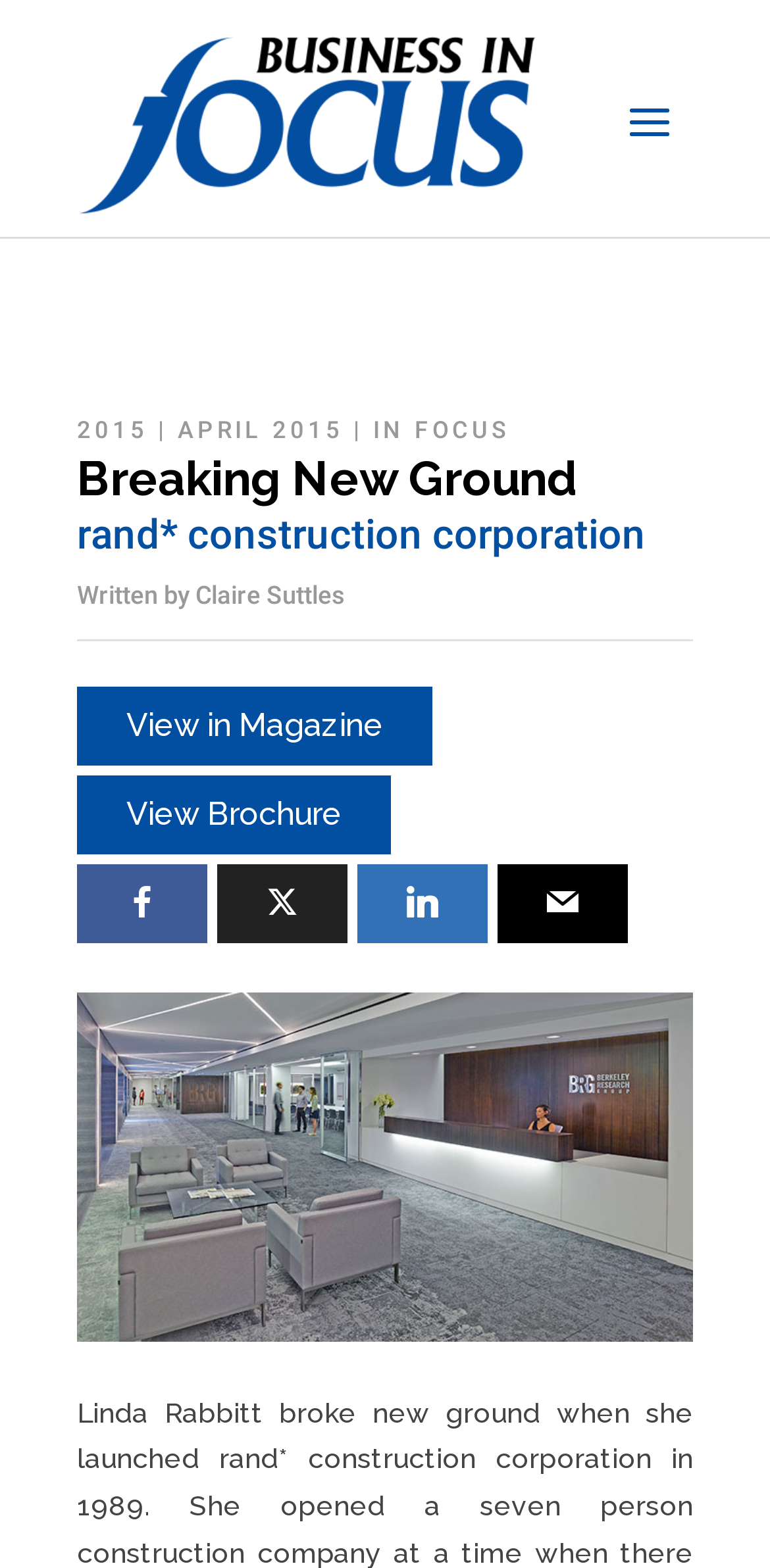Please determine the bounding box coordinates for the element that should be clicked to follow these instructions: "Go back to the previous page".

None